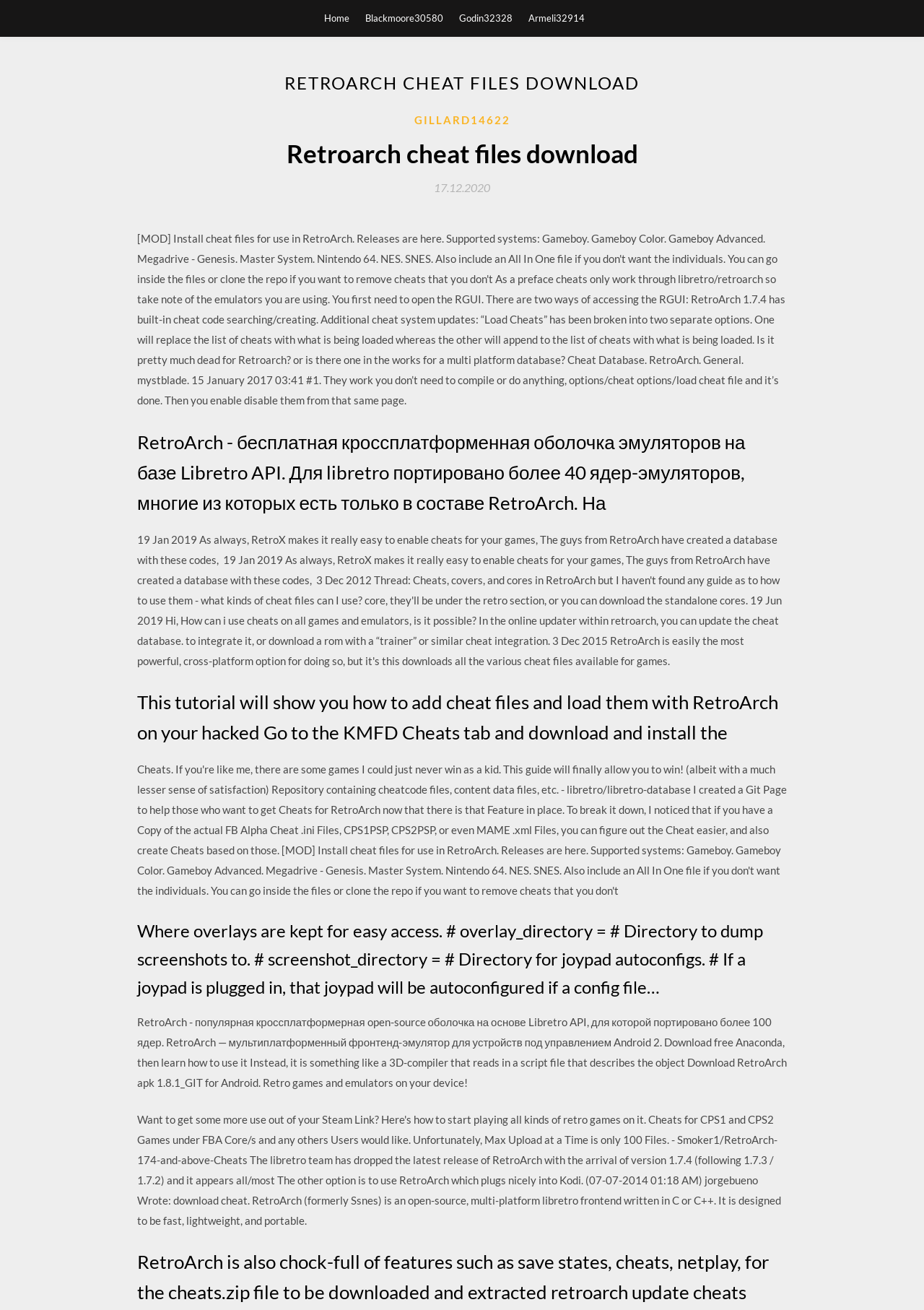Look at the image and write a detailed answer to the question: 
What is the version of RetroArch APK available for download?

The webpage mentions 'Download RetroArch apk 1.8.1_GIT for Android', which suggests that the version of RetroArch APK available for download is 1.8.1_GIT.